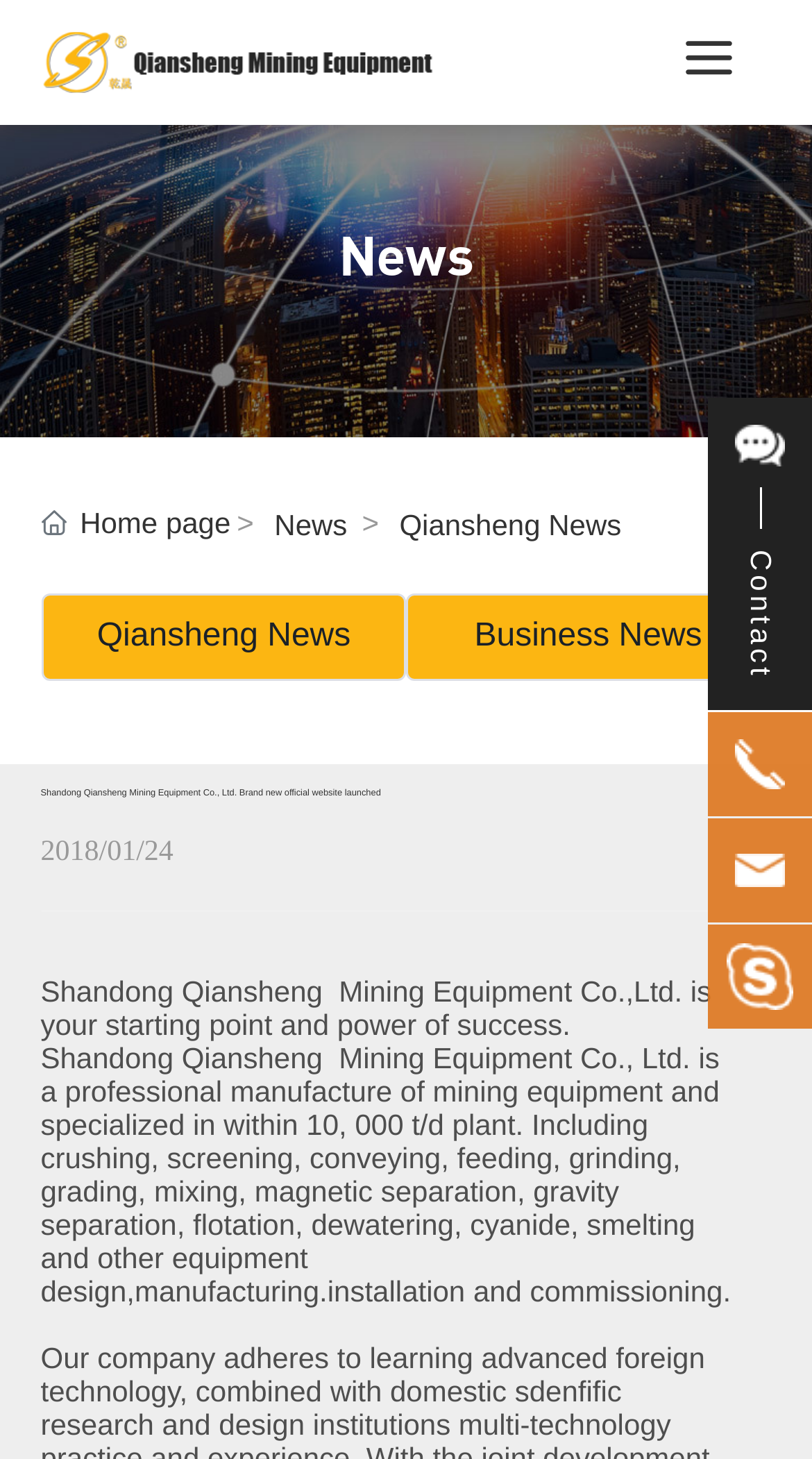Please identify the bounding box coordinates of the clickable area that will allow you to execute the instruction: "Click on the 'Home page' link".

[0.05, 0.347, 0.284, 0.37]